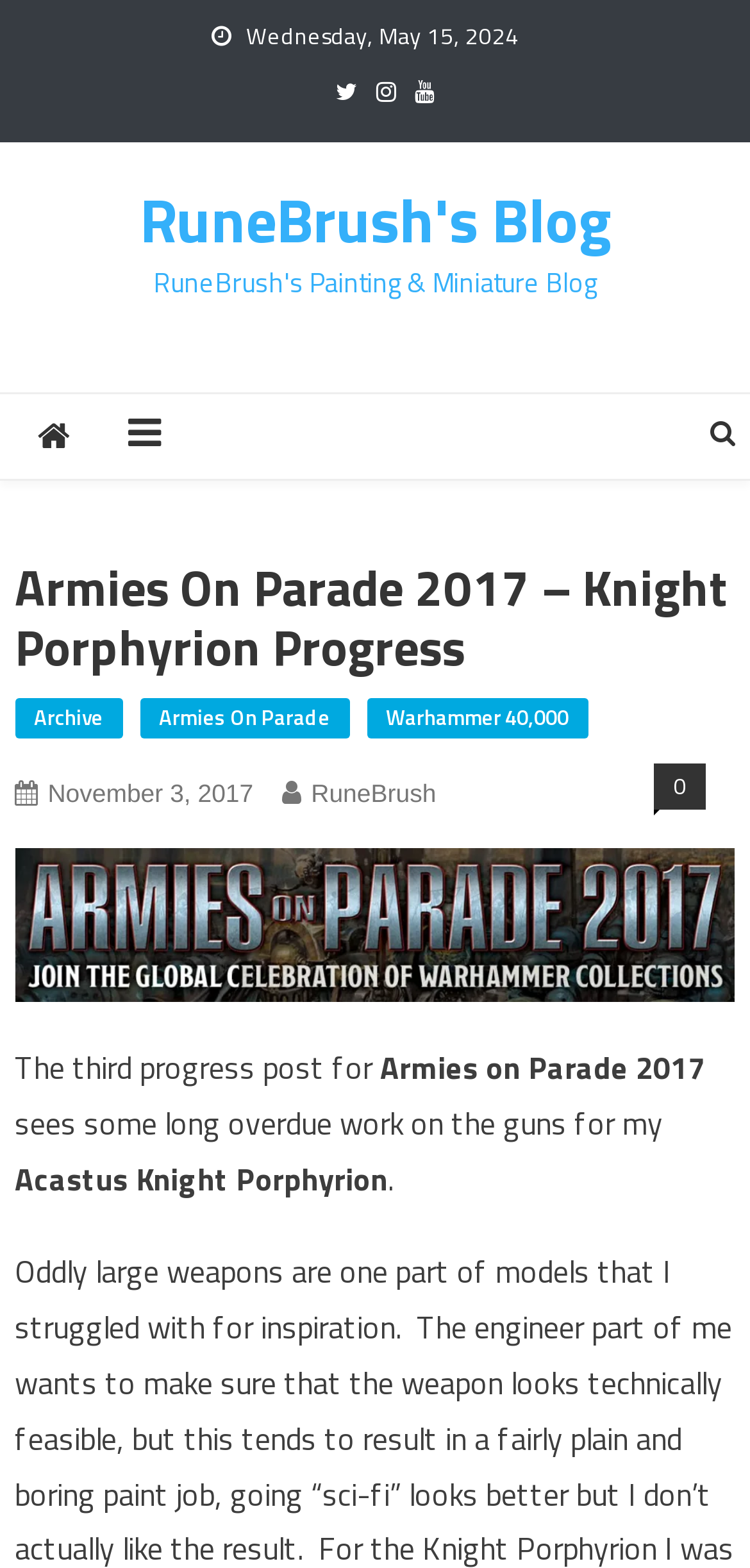Please find and generate the text of the main header of the webpage.

Armies On Parade 2017 – Knight Porphyrion Progress